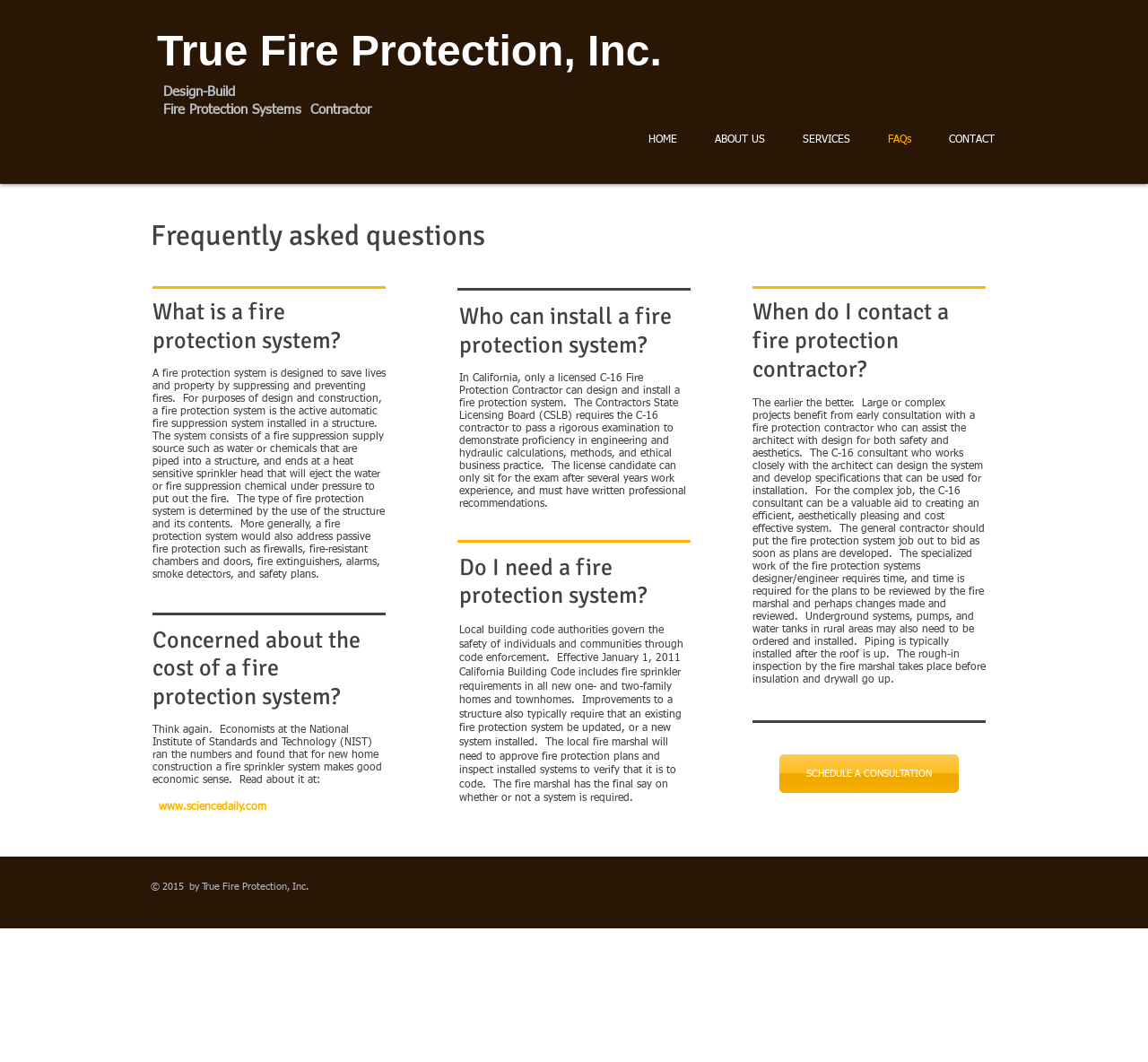Locate the coordinates of the bounding box for the clickable region that fulfills this instruction: "Click on the HOME link".

[0.548, 0.093, 0.606, 0.171]